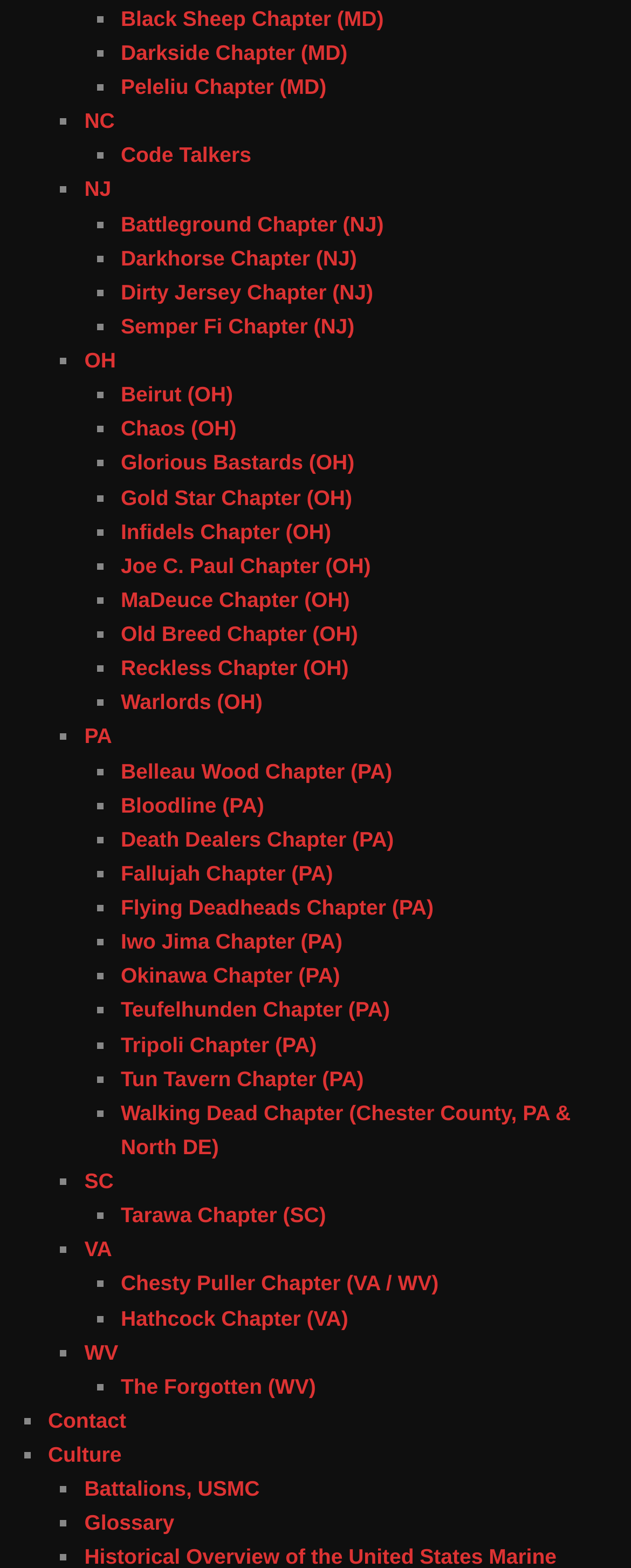Predict the bounding box coordinates of the area that should be clicked to accomplish the following instruction: "Explore Code Talkers". The bounding box coordinates should consist of four float numbers between 0 and 1, i.e., [left, top, right, bottom].

[0.191, 0.091, 0.398, 0.107]